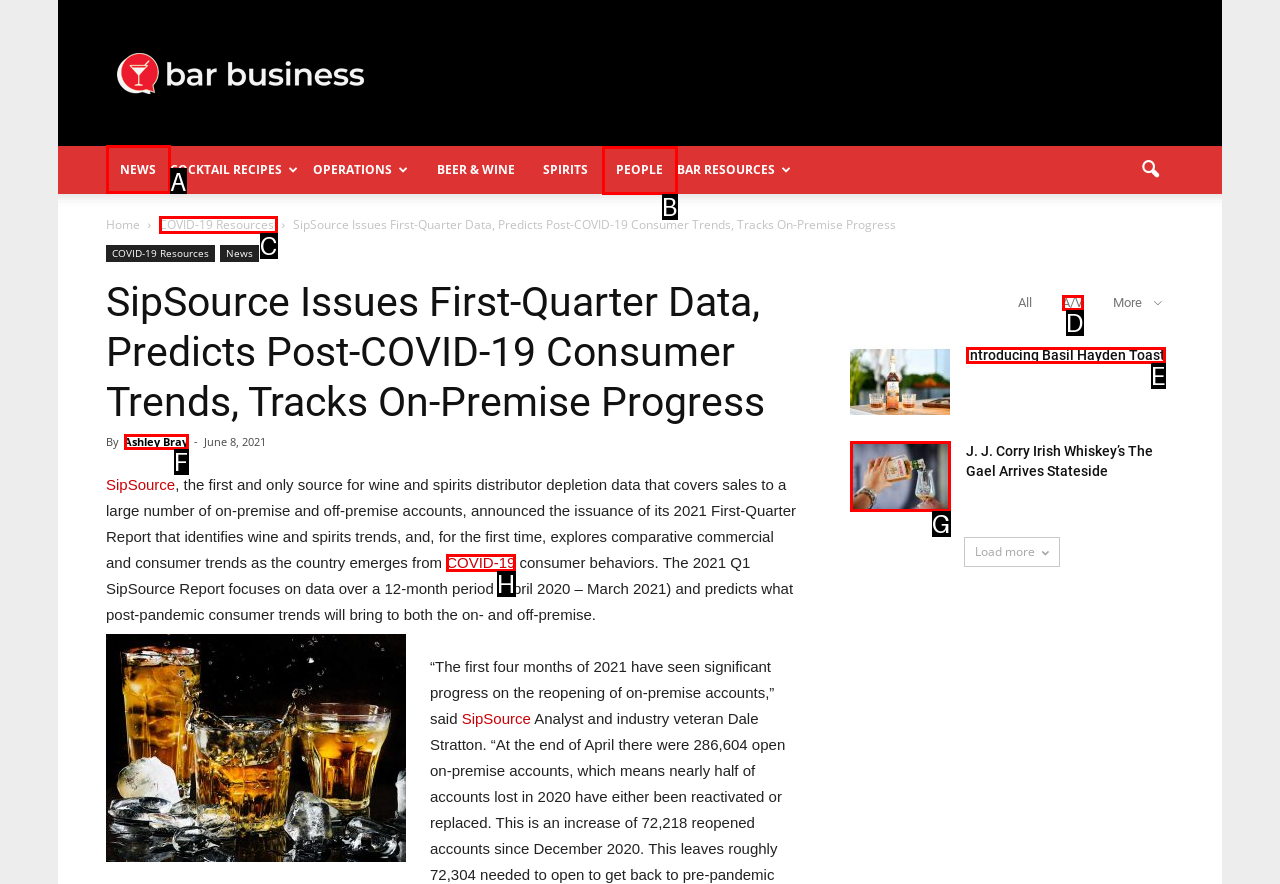Based on the choices marked in the screenshot, which letter represents the correct UI element to perform the task: Click on NEWS?

A